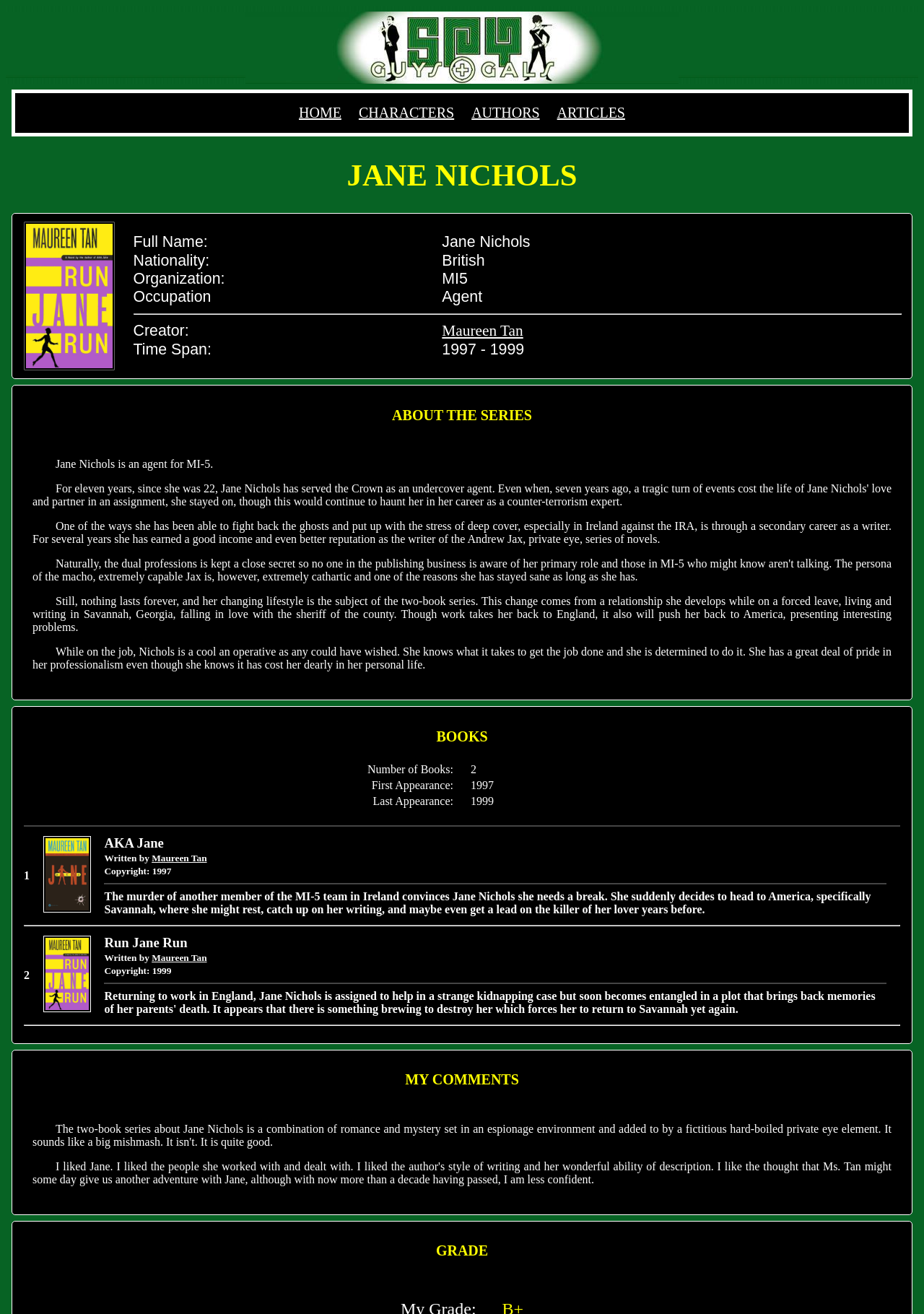Please predict the bounding box coordinates of the element's region where a click is necessary to complete the following instruction: "Click Run Jane Run". The coordinates should be represented by four float numbers between 0 and 1, i.e., [left, top, right, bottom].

[0.047, 0.762, 0.098, 0.772]